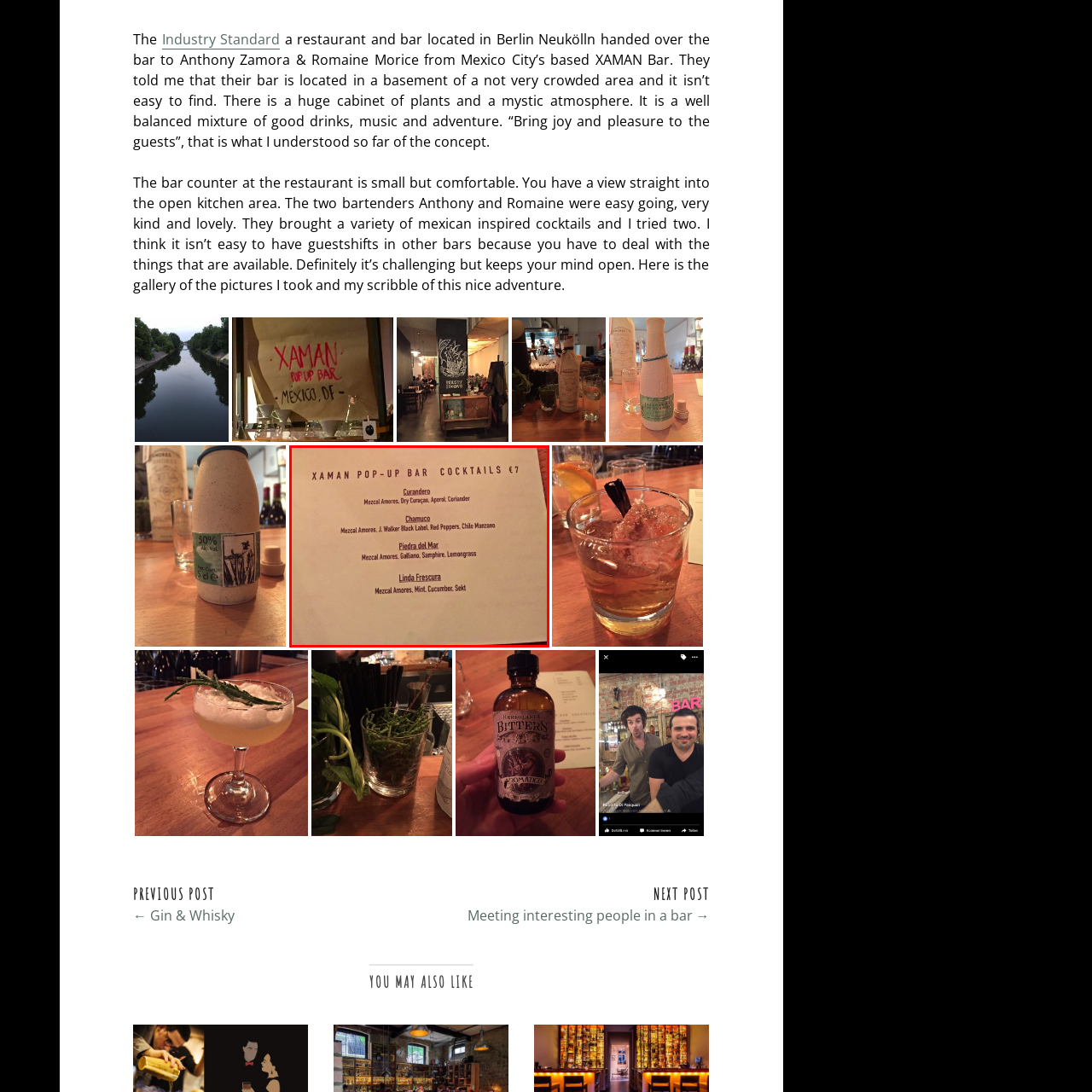Pay attention to the image inside the red rectangle, How many cocktails are featured in the menu? Answer briefly with a single word or phrase.

4